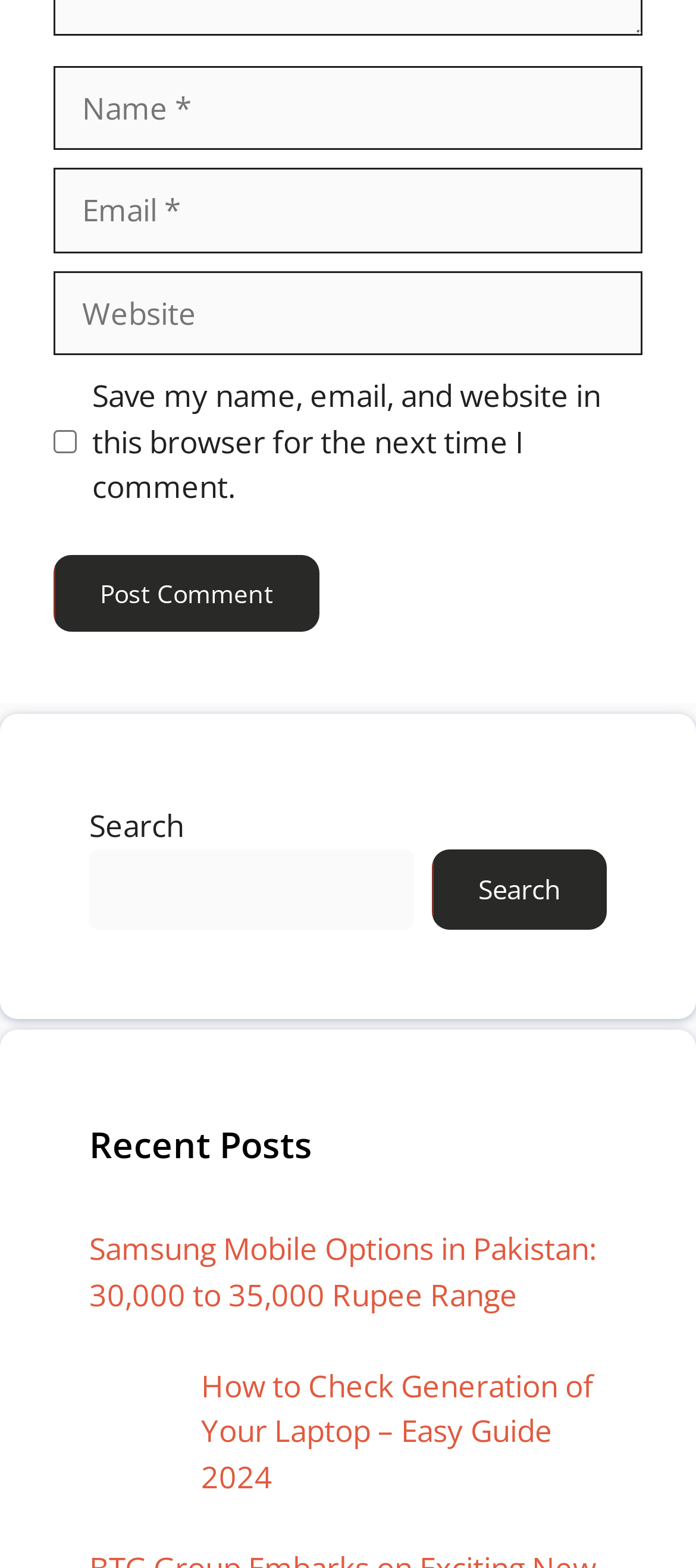Using the provided element description, identify the bounding box coordinates as (top-left x, top-left y, bottom-right x, bottom-right y). Ensure all values are between 0 and 1. Description: parent_node: Comment name="author" placeholder="Name *"

[0.077, 0.042, 0.923, 0.096]